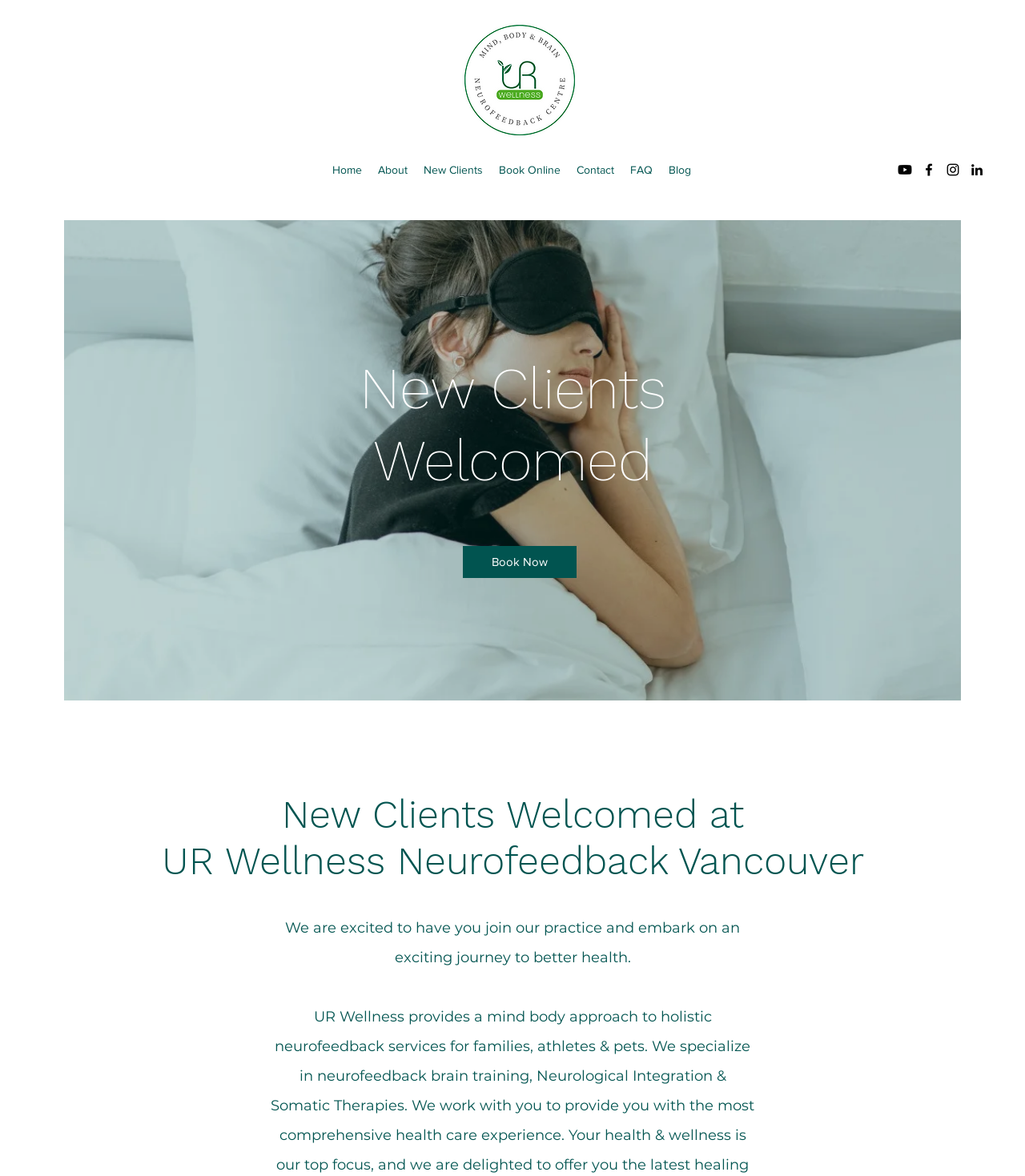Determine the primary headline of the webpage.

New Clients Welcomed at
UR Wellness Neurofeedback Vancouver